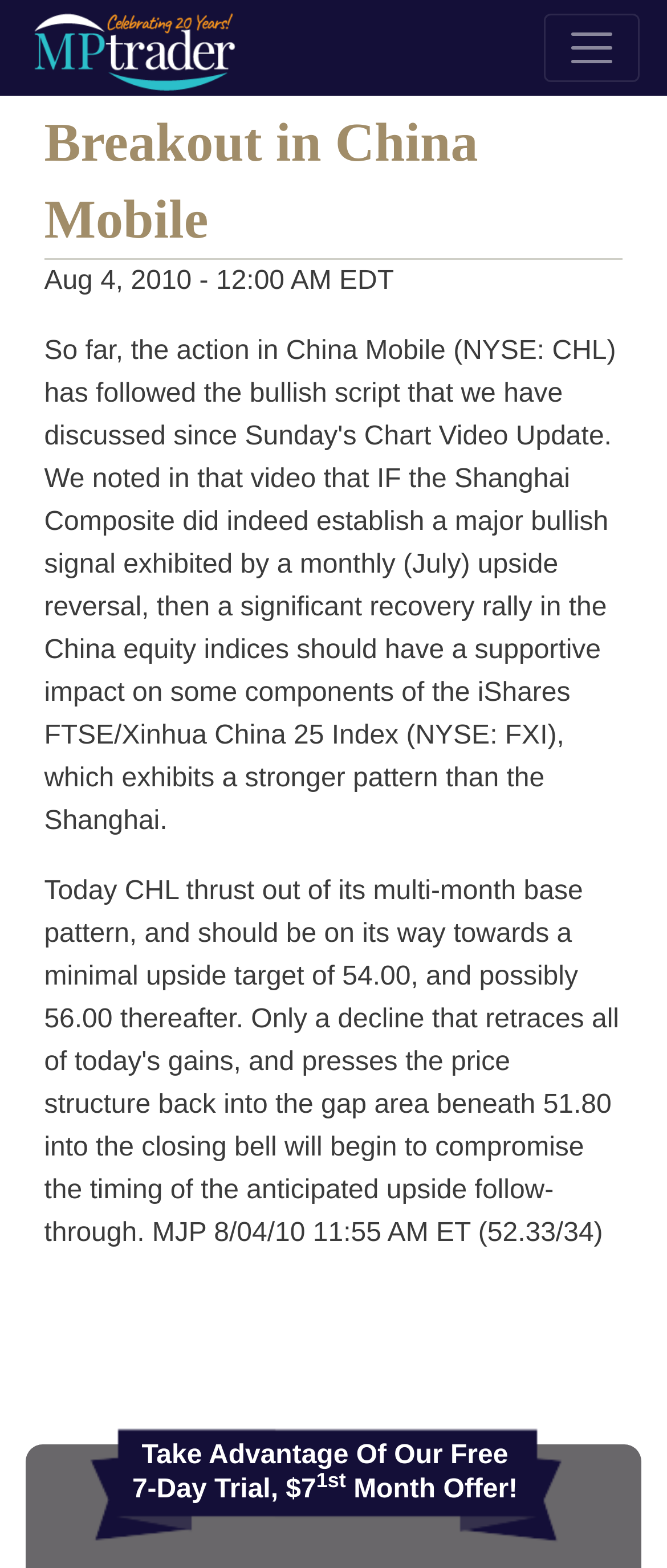What is the offer mentioned on the webpage?
Please provide a single word or phrase answer based on the image.

7-Day Trial, $71st Month